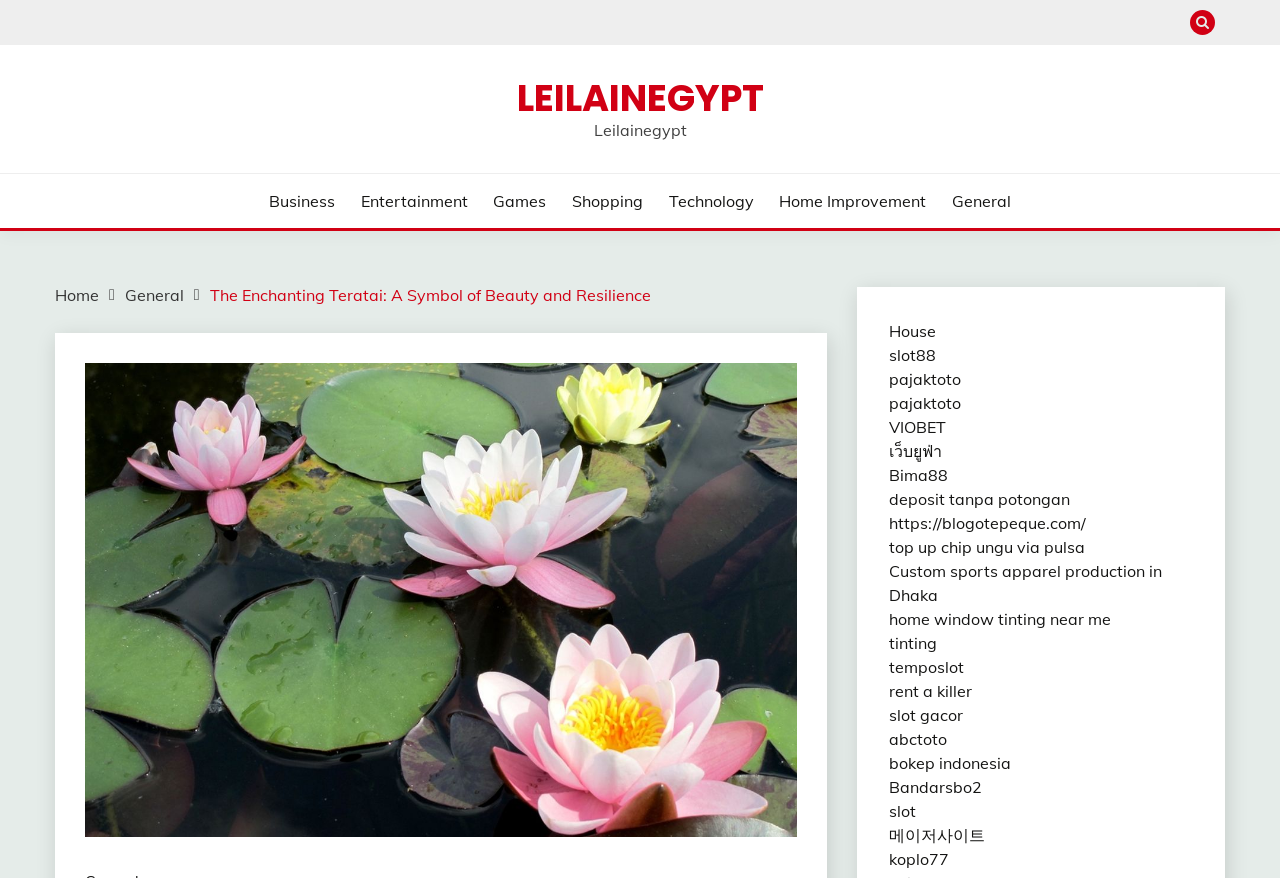Give a concise answer of one word or phrase to the question: 
What is the last link in the webpage?

koplo77